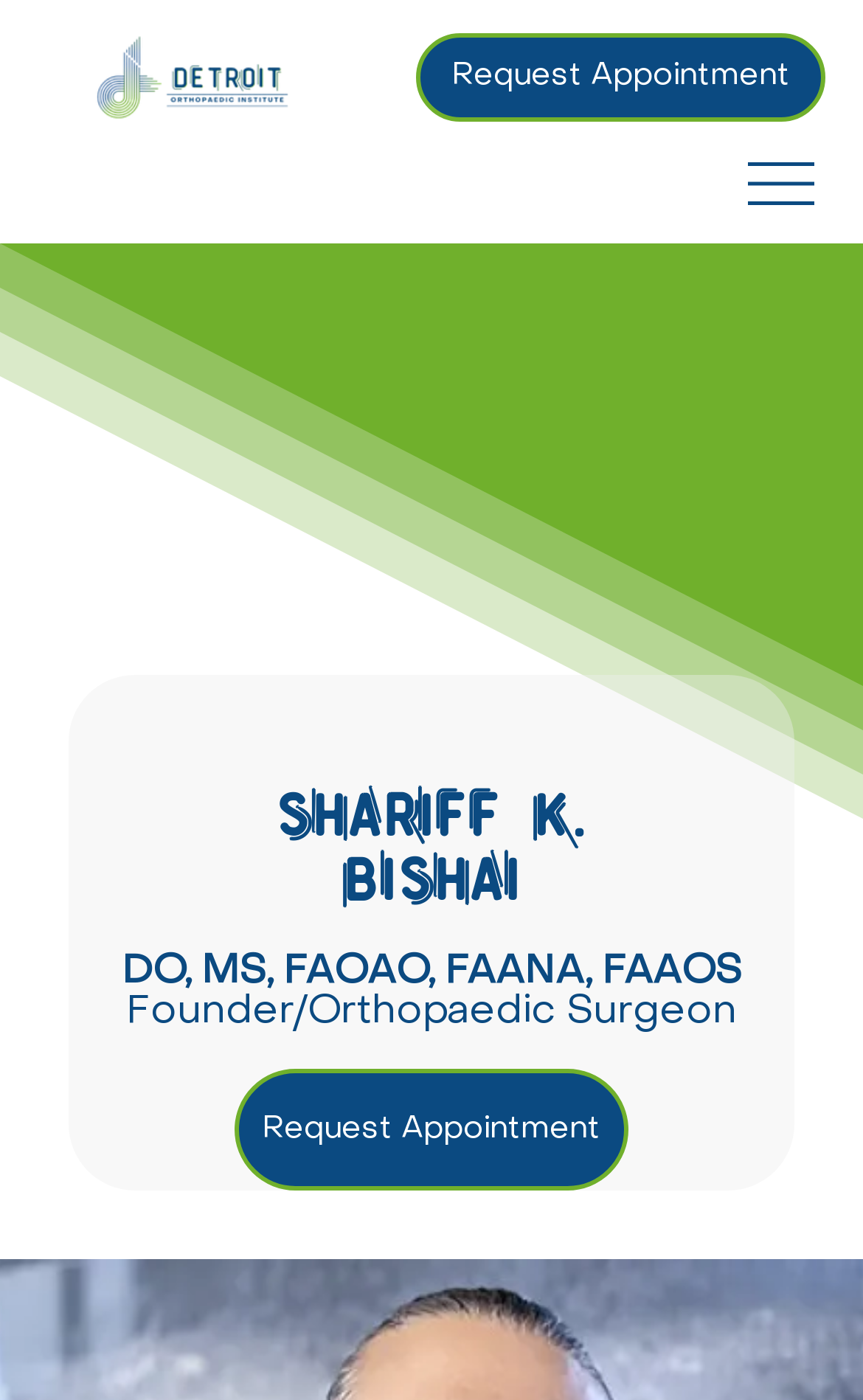Explain the features and main sections of the webpage comprehensively.

The webpage is about DetroitOrtho, specifically the "About" section. At the top right corner, there is a button labeled "Open Site Navigation" accompanied by an image with the same description. Below this button, there is a prominent link to "Request Appointment" that spans almost the entire width of the page.

On the left side of the page, there are three links stacked vertically, although their descriptions are not provided. Below these links, there is a section dedicated to a person, Shariff K. Bishai, who is the Founder and Orthopaedic Surgeon. His title and credentials, "DO, MS, FAOAO, FAANA, FAAOS", are listed below his name. 

Further down the page, there is another "Request Appointment" link, which is smaller in size compared to the first one. Overall, the webpage appears to be a brief introduction to DetroitOrtho and its founder, with a focus on facilitating appointment requests.